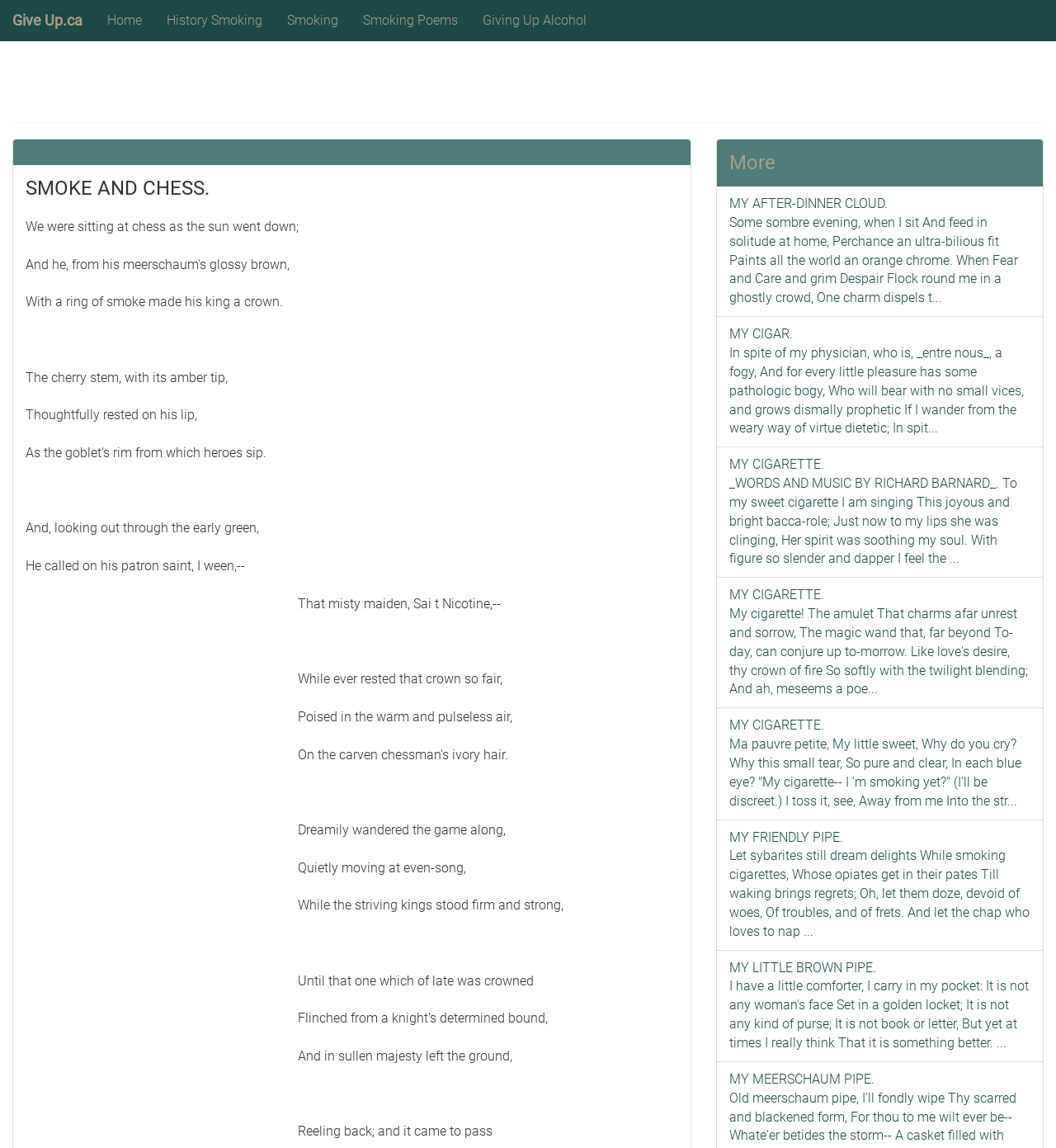Find the bounding box coordinates for the HTML element specified by: "Smoking Poems".

[0.332, 0.0, 0.445, 0.036]